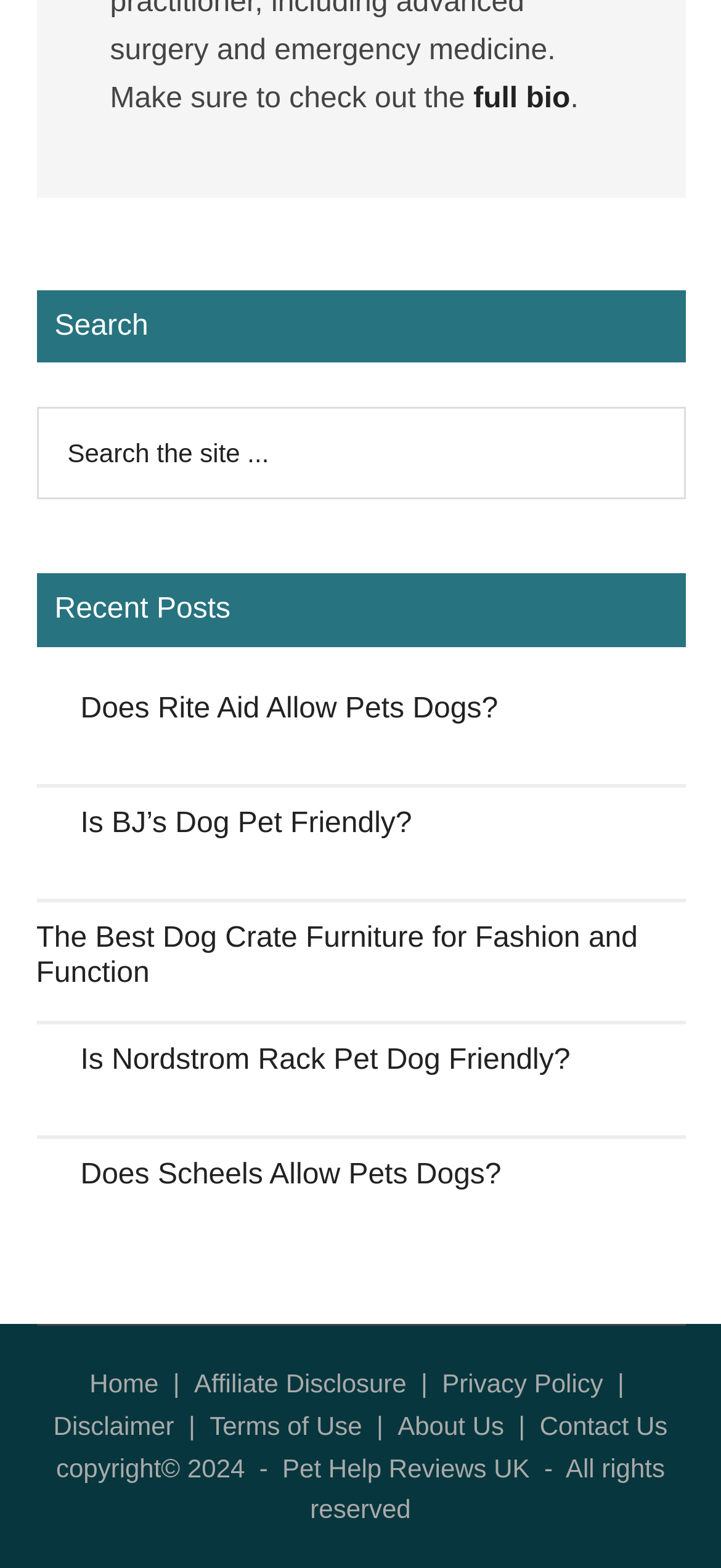Please respond to the question using a single word or phrase:
How many navigation links are in the footer?

7